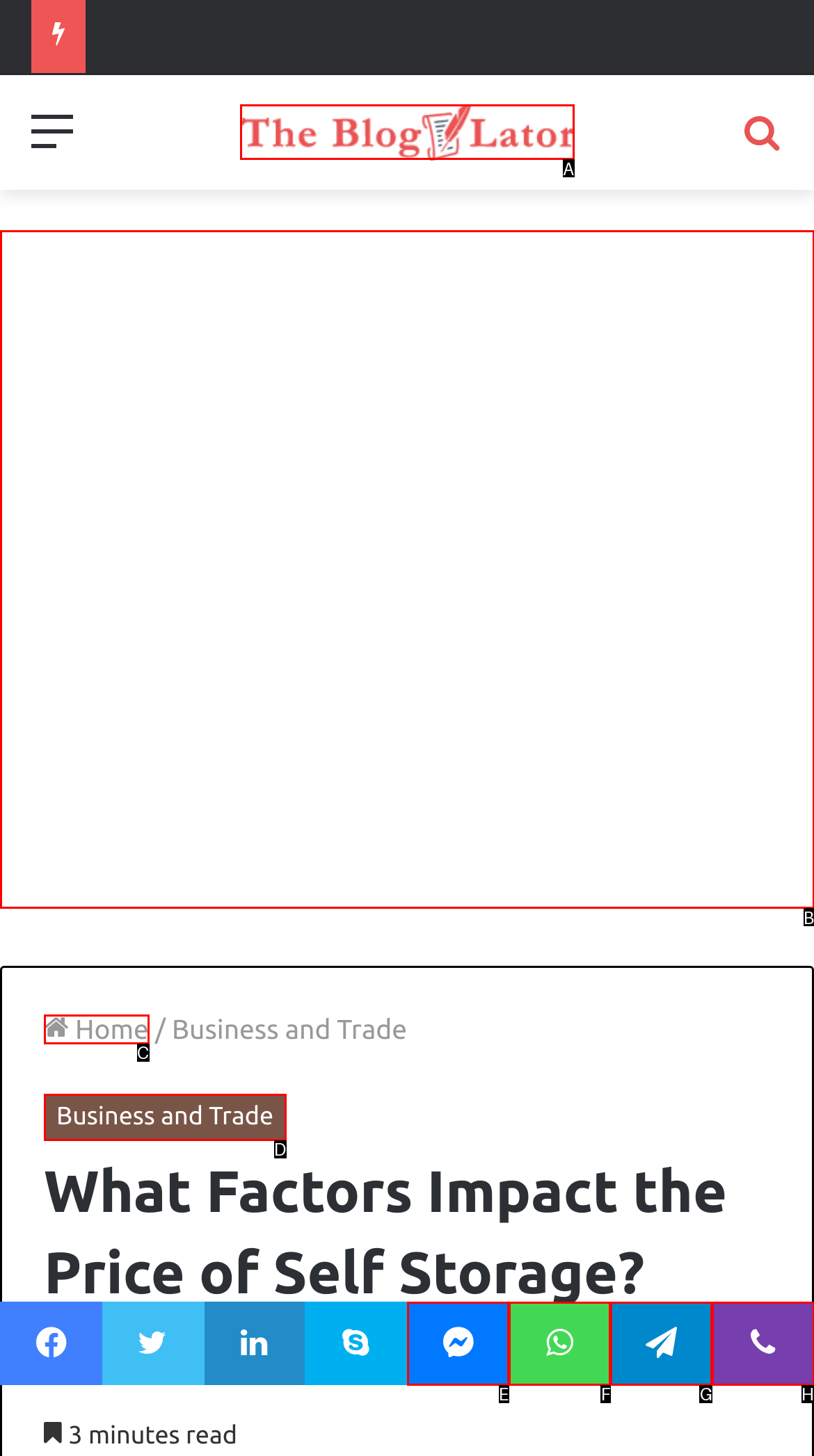From the given choices, which option should you click to complete this task: Go to 'Home' page? Answer with the letter of the correct option.

C